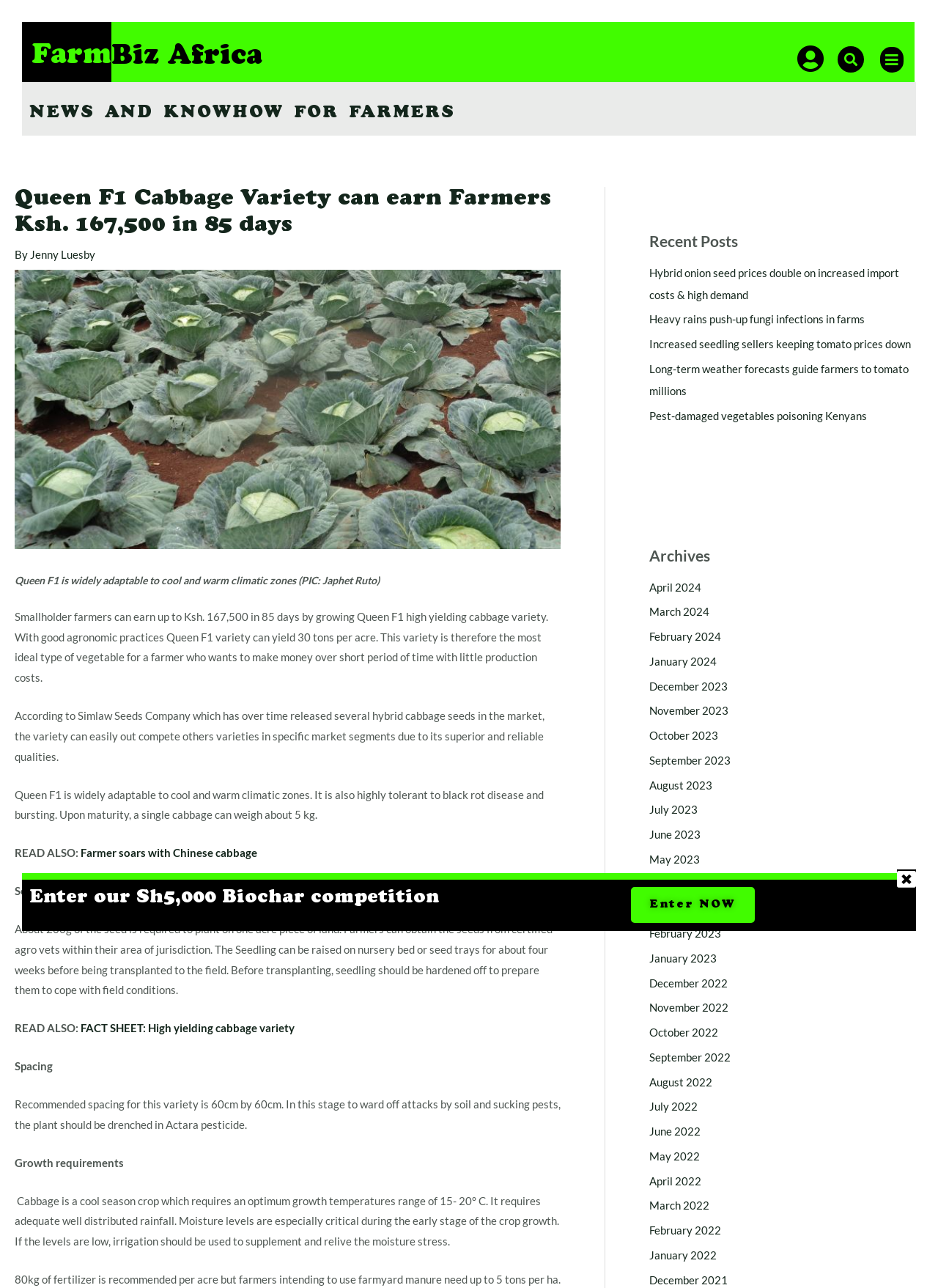How much seed is required to plant one acre of land?
Please provide a single word or phrase based on the screenshot.

200g